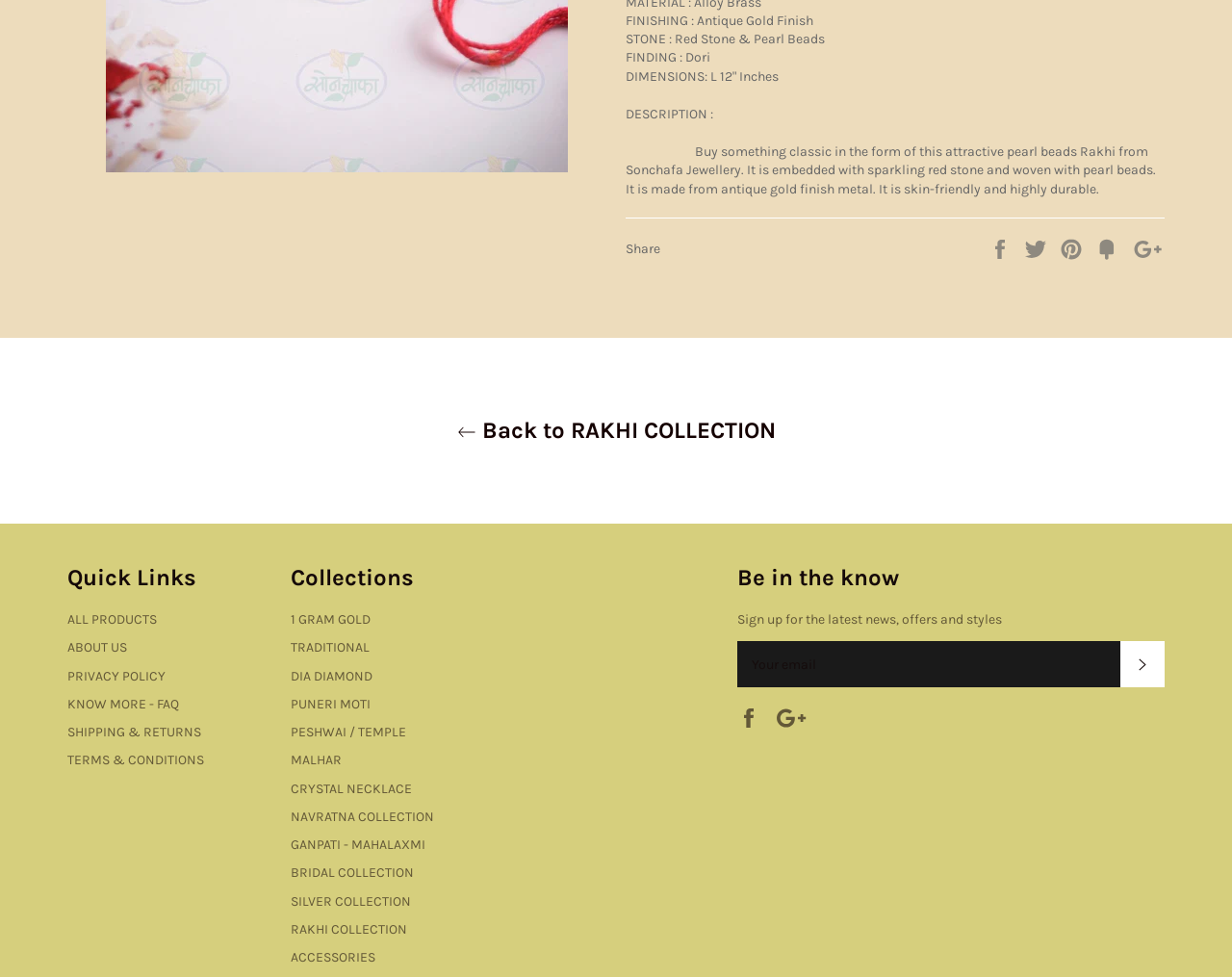Find the bounding box of the UI element described as: "parent_node: SUBSCRIBE name="contact[email]" placeholder="Your email"". The bounding box coordinates should be given as four float values between 0 and 1, i.e., [left, top, right, bottom].

[0.598, 0.656, 0.909, 0.704]